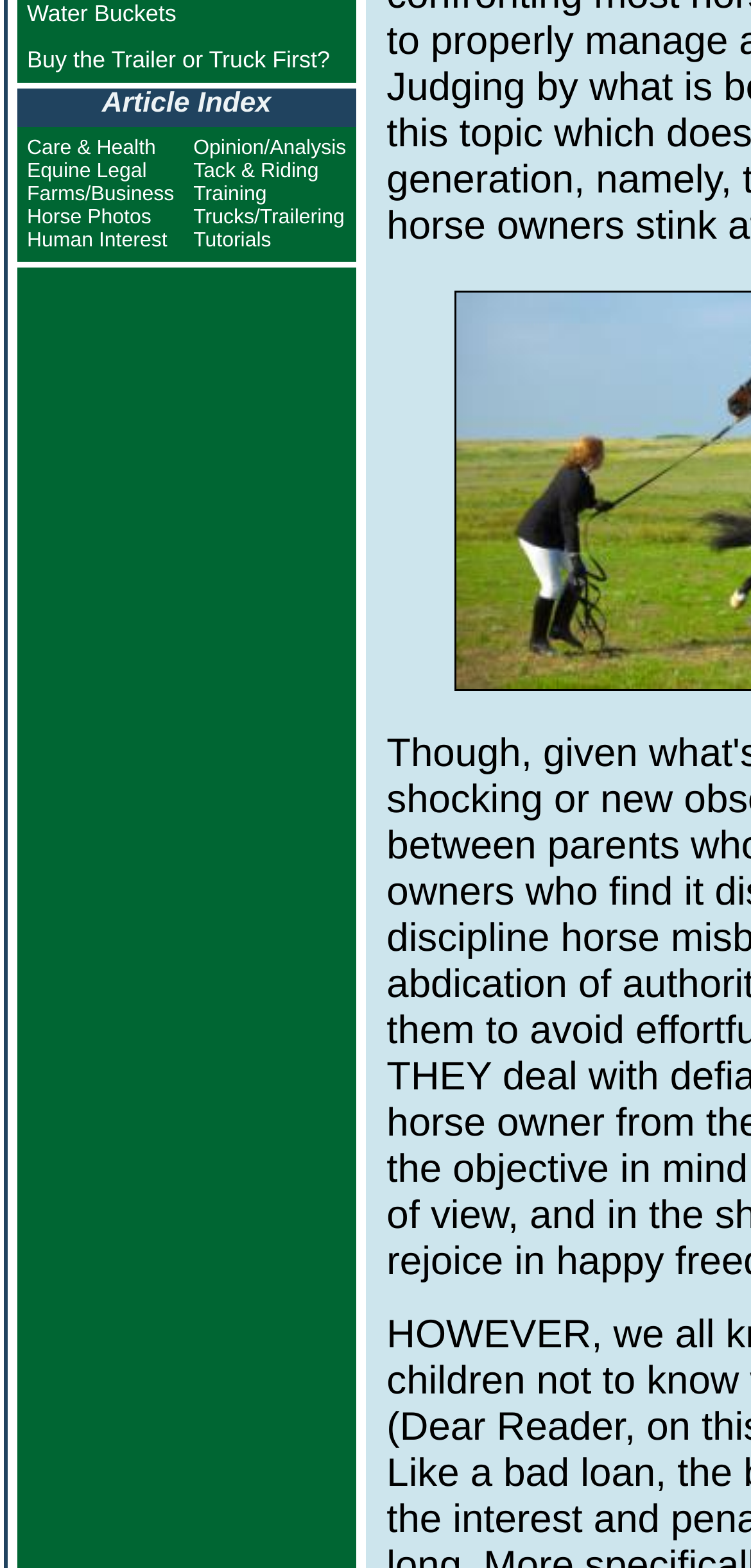Give the bounding box coordinates for the element described as: "Tutorials".

[0.257, 0.146, 0.361, 0.161]